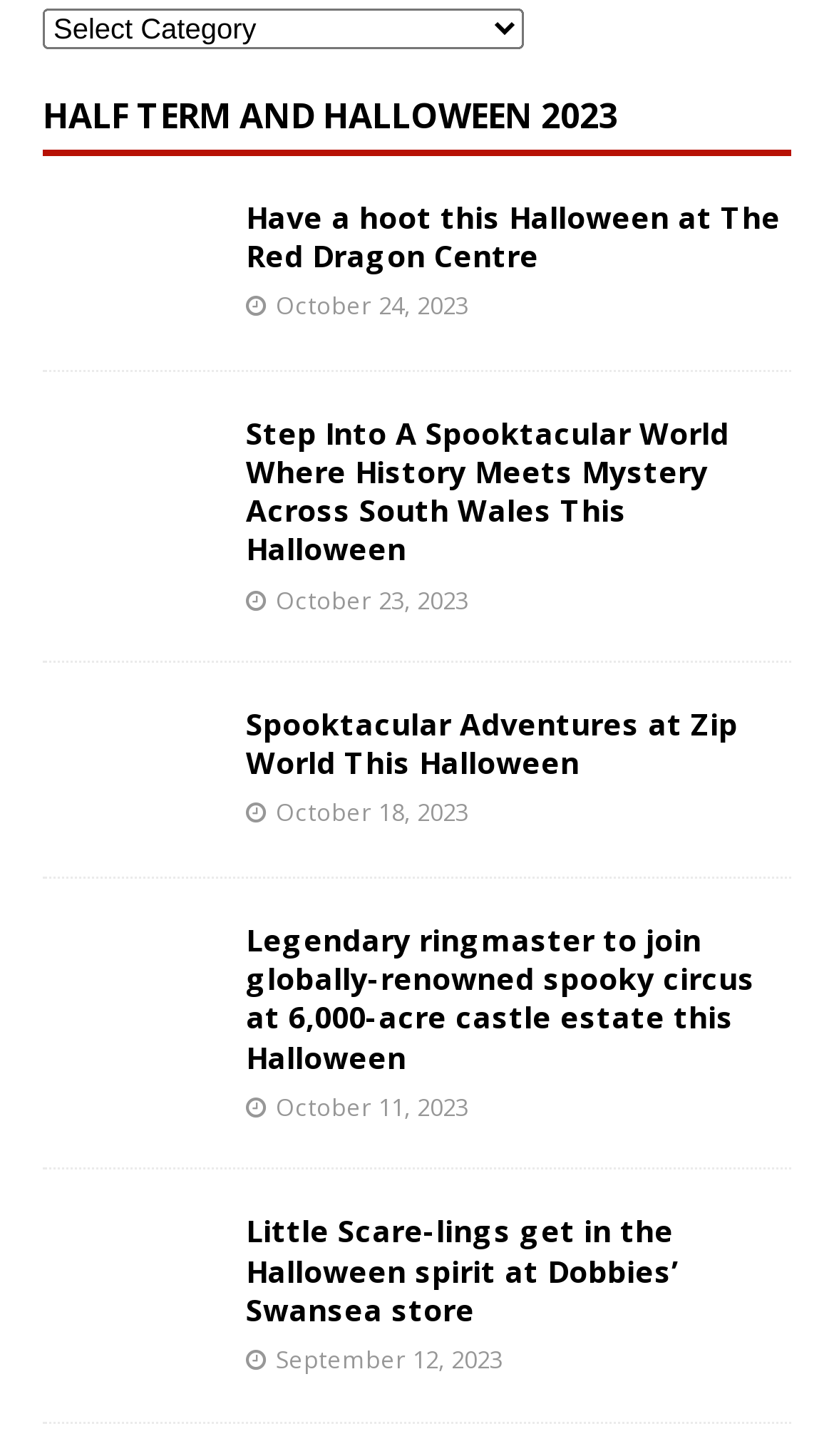How many Halloween events are listed?
Please answer the question with as much detail as possible using the screenshot.

I counted the number of links with Halloween-related text, and there are 5 of them.